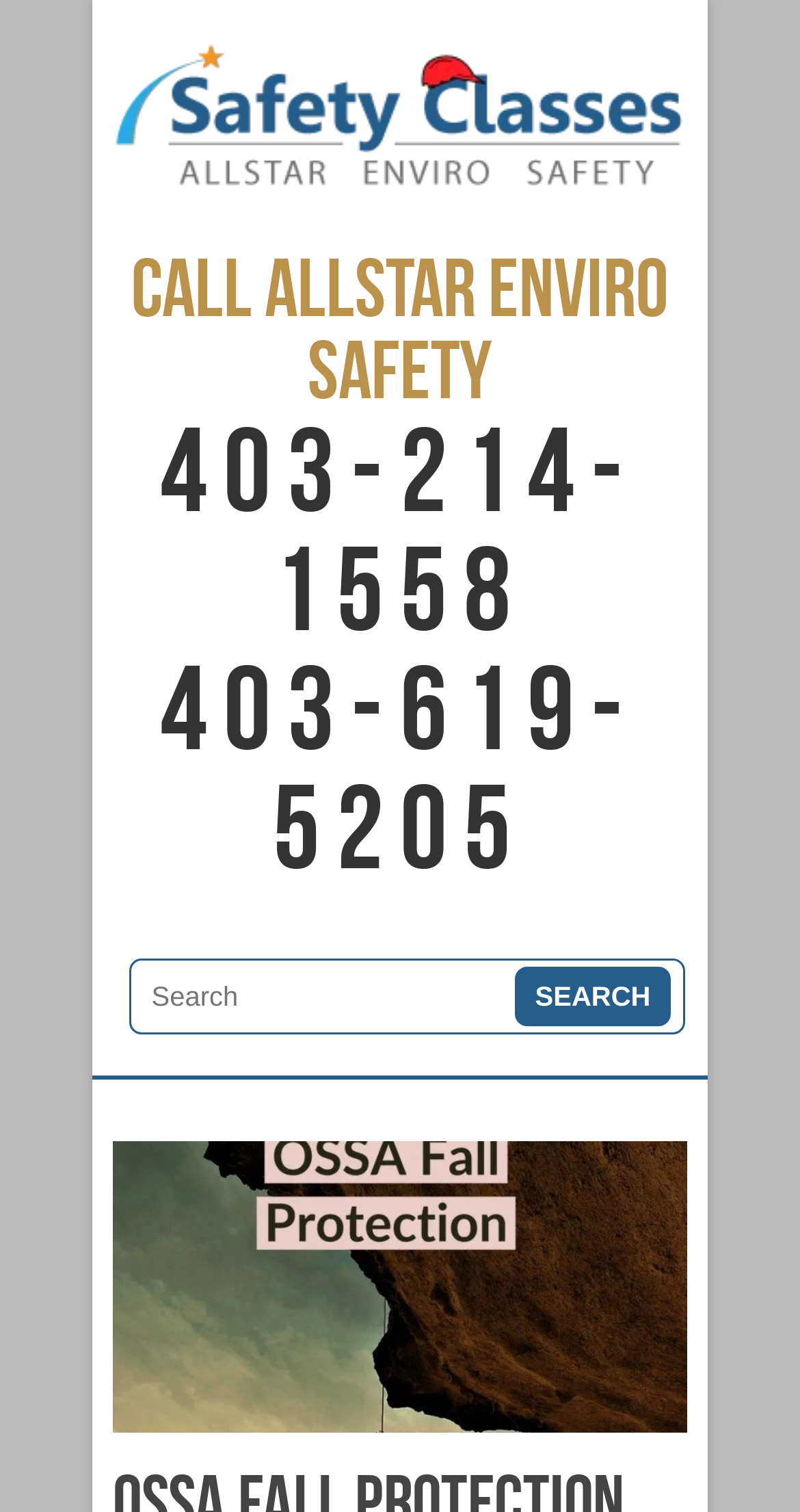Using floating point numbers between 0 and 1, provide the bounding box coordinates in the format (top-left x, top-left y, bottom-right x, bottom-right y). Locate the UI element described here: parent_node: Search for: value="Search"

[0.643, 0.64, 0.839, 0.679]